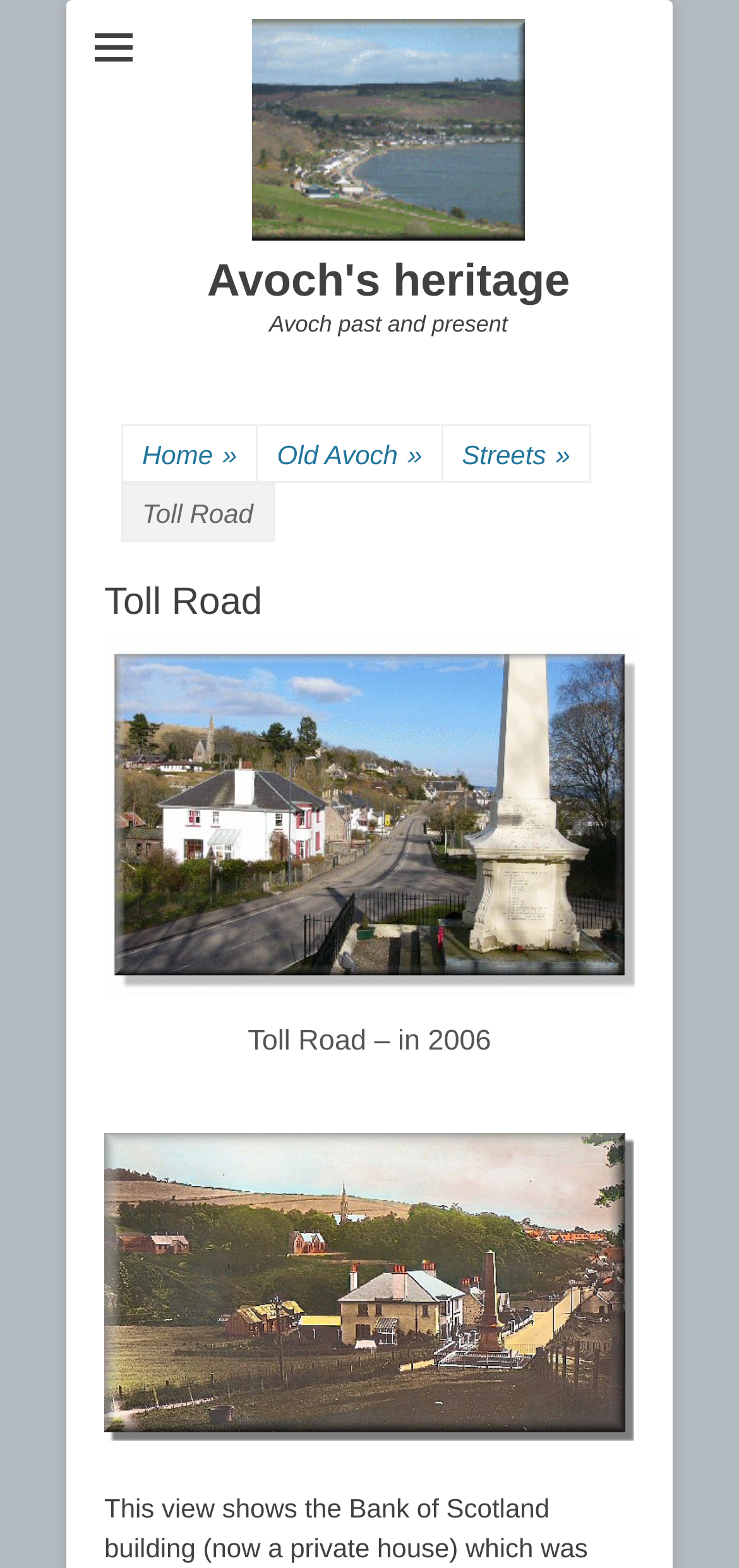What is the year mentioned in the figcaption?
Please give a detailed and thorough answer to the question, covering all relevant points.

The year 2006 is mentioned in the figcaption element with the text 'Toll Road – in 2006' at coordinates [0.335, 0.653, 0.665, 0.674].